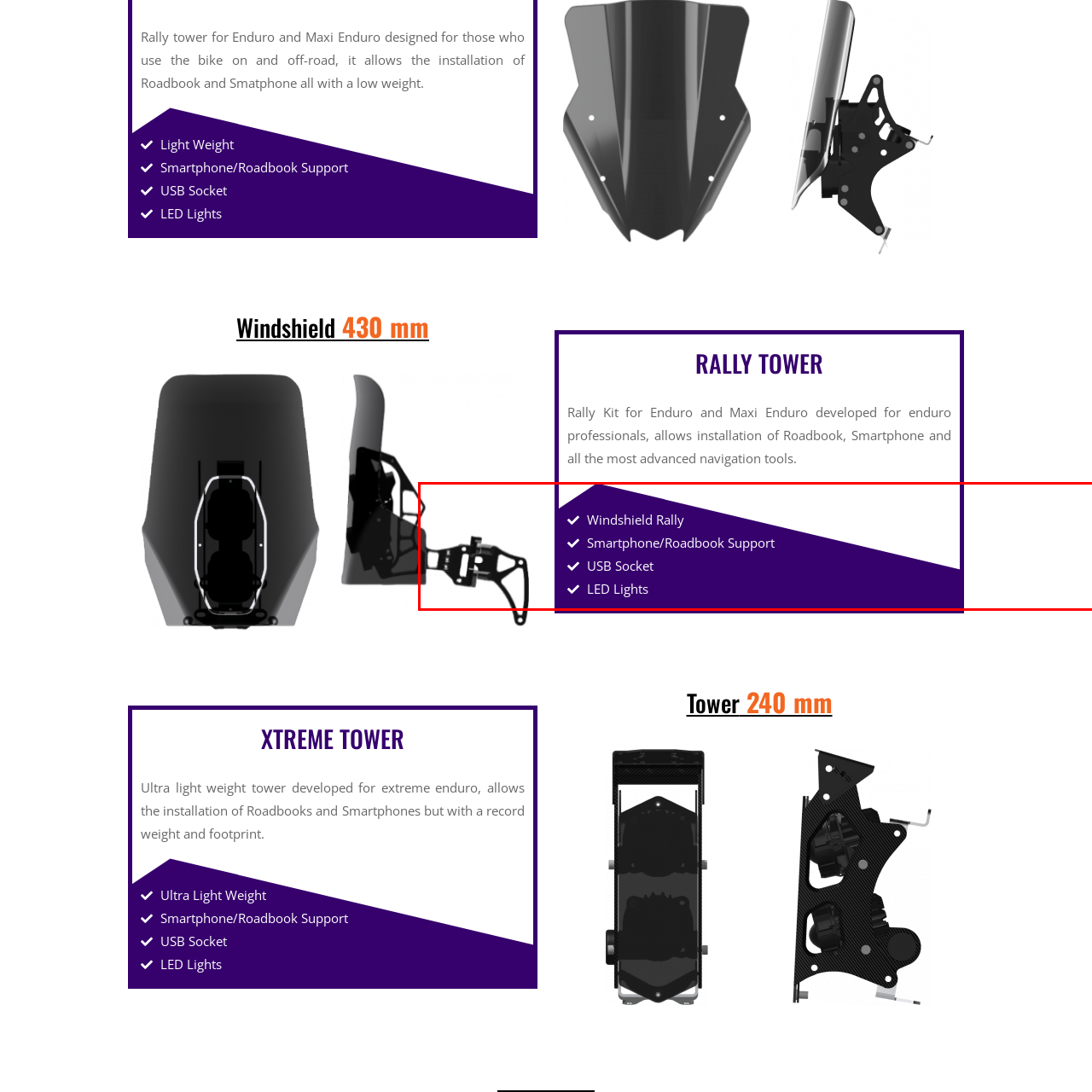Examine the content inside the red boundary in the image and give a detailed response to the following query: What is the function of the Windshield Rally?

The Windshield Rally feature of the Rally Tower provides protection and enhanced visibility during rides, as mentioned in the caption, which is essential for off-road enthusiasts.